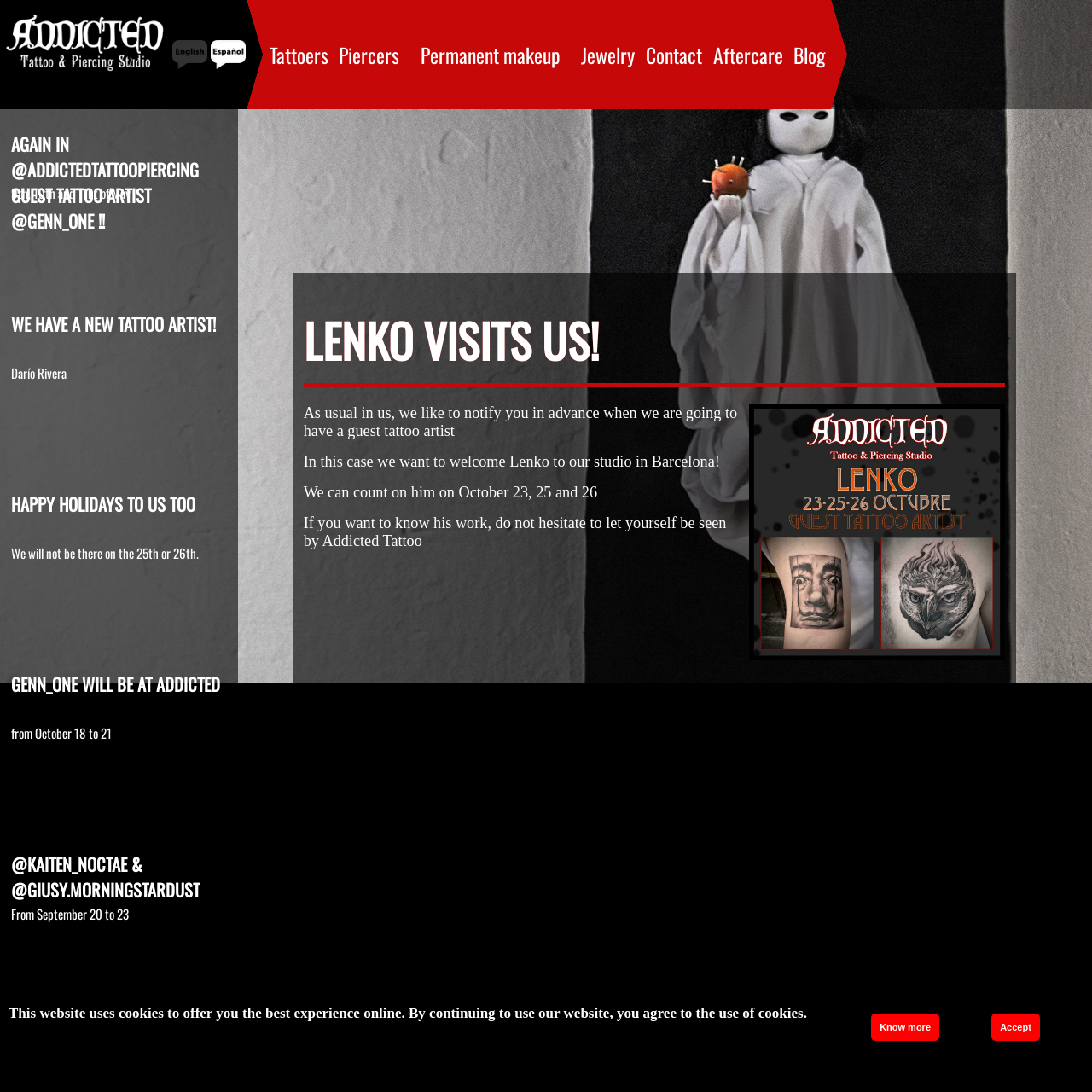Respond to the question below with a single word or phrase: What are the dates when Lenko will be at the studio?

October 23, 25 and 26